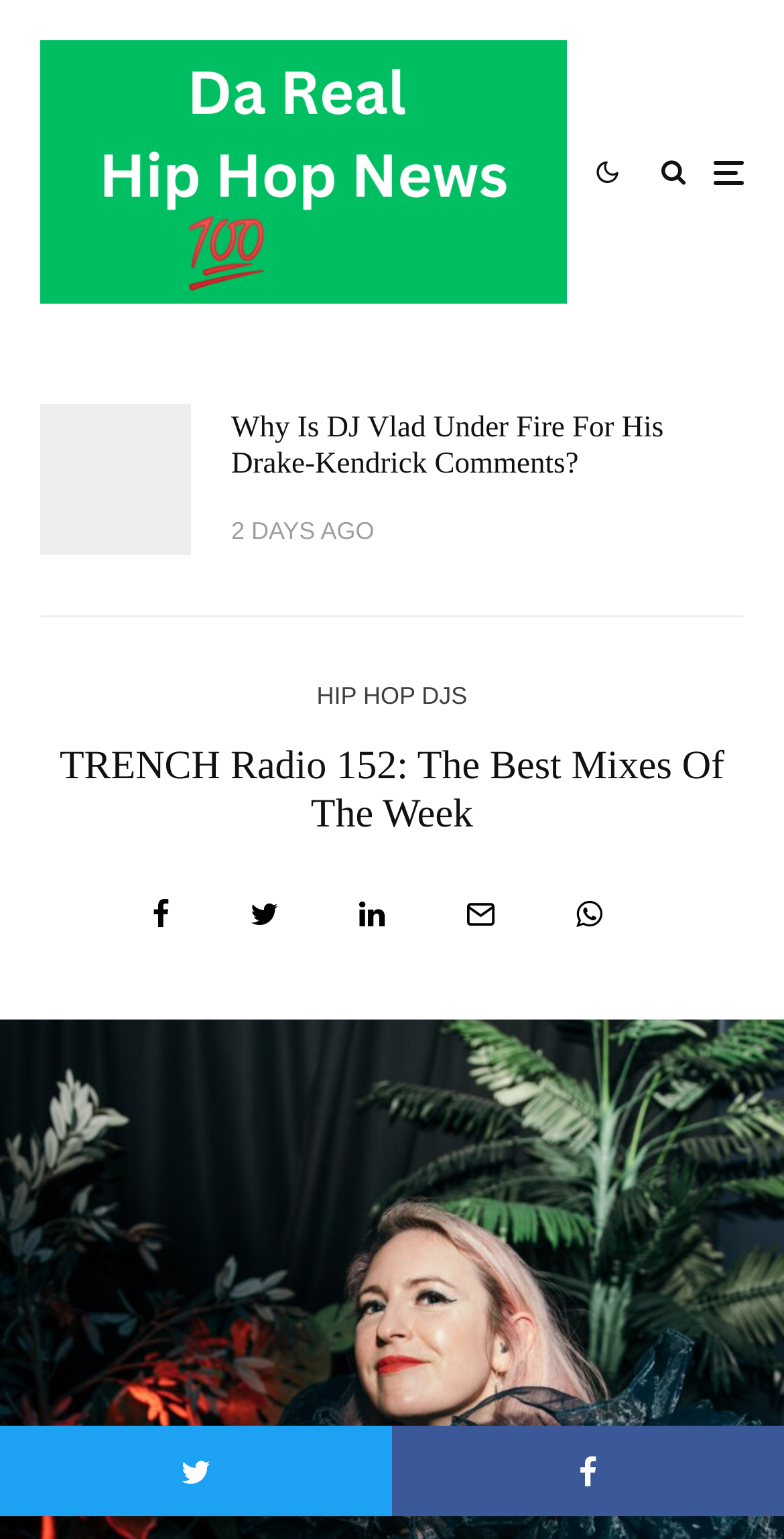What type of content is featured on this webpage?
Please provide a single word or phrase as your answer based on the image.

Music and hip hop news